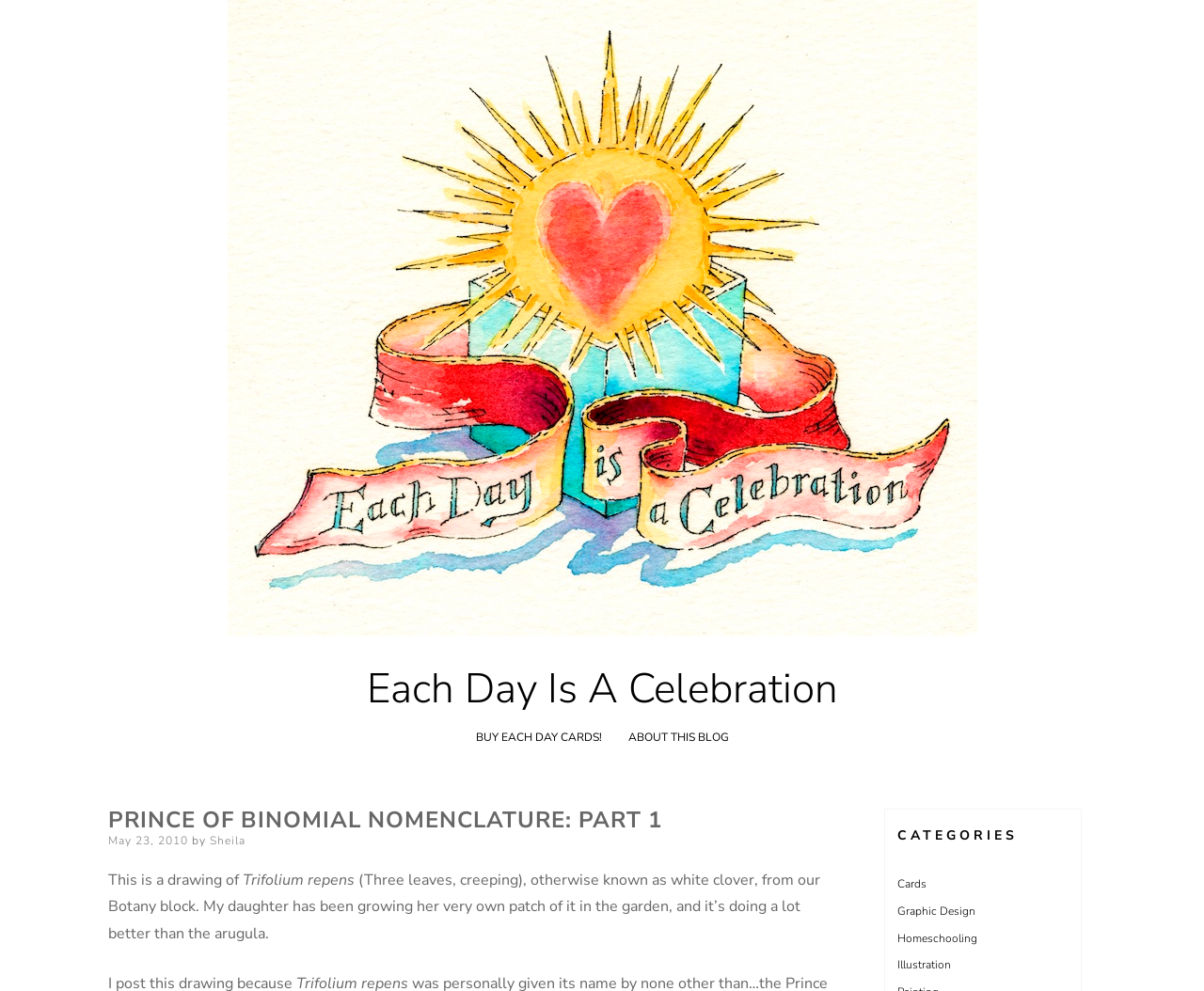Determine and generate the text content of the webpage's headline.

PRINCE OF BINOMIAL NOMENCLATURE: PART 1